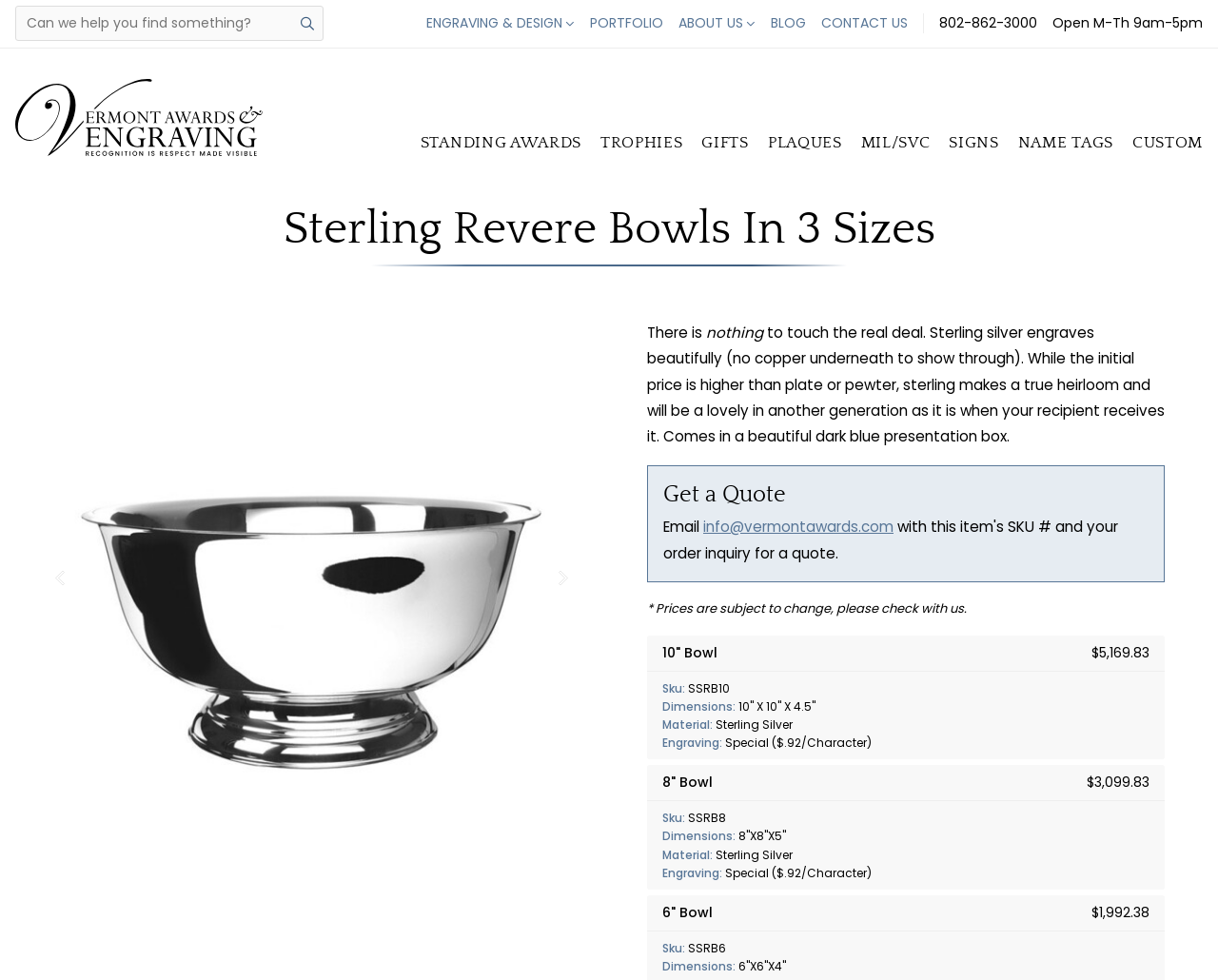What is the price of the 10" bowl? Analyze the screenshot and reply with just one word or a short phrase.

$5,169.83